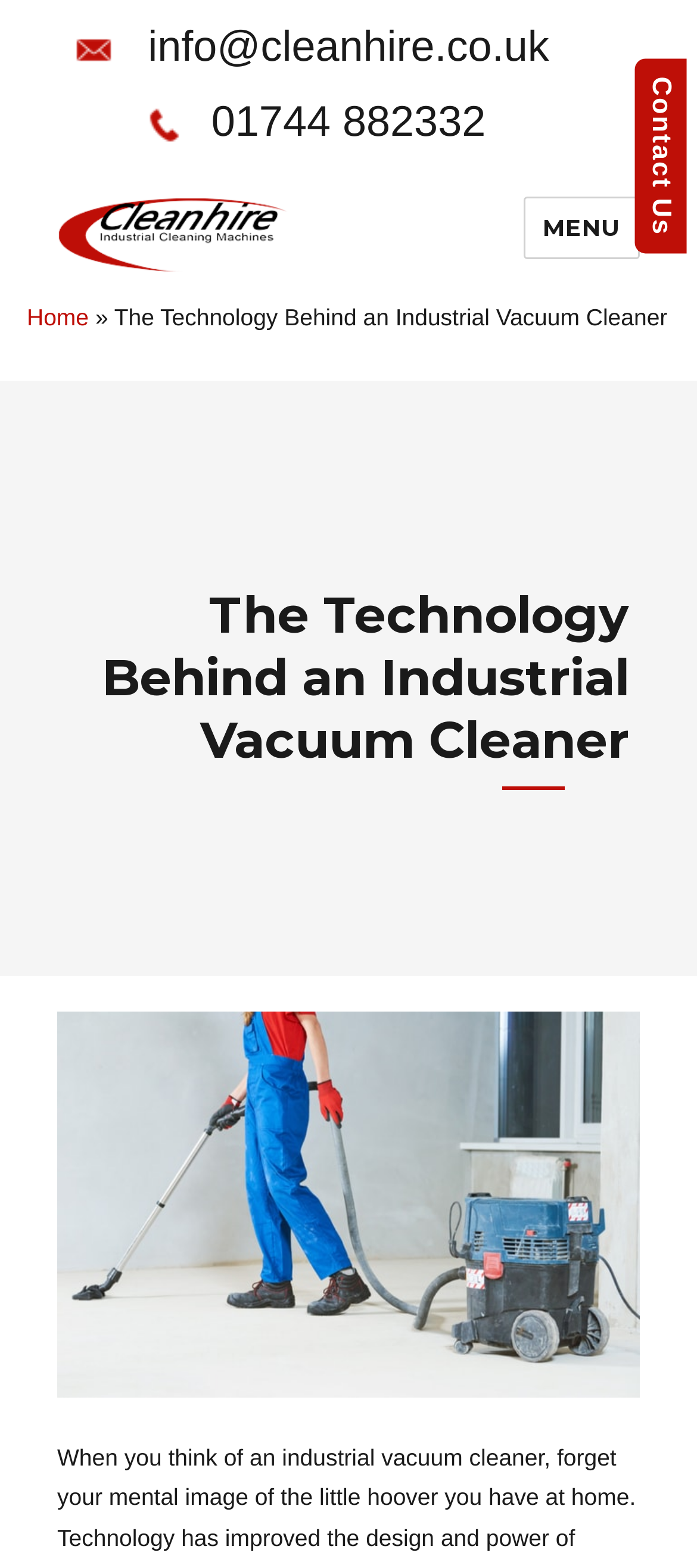Locate the UI element that matches the description Menu in the webpage screenshot. Return the bounding box coordinates in the format (top-left x, top-left y, bottom-right x, bottom-right y), with values ranging from 0 to 1.

[0.75, 0.125, 0.918, 0.165]